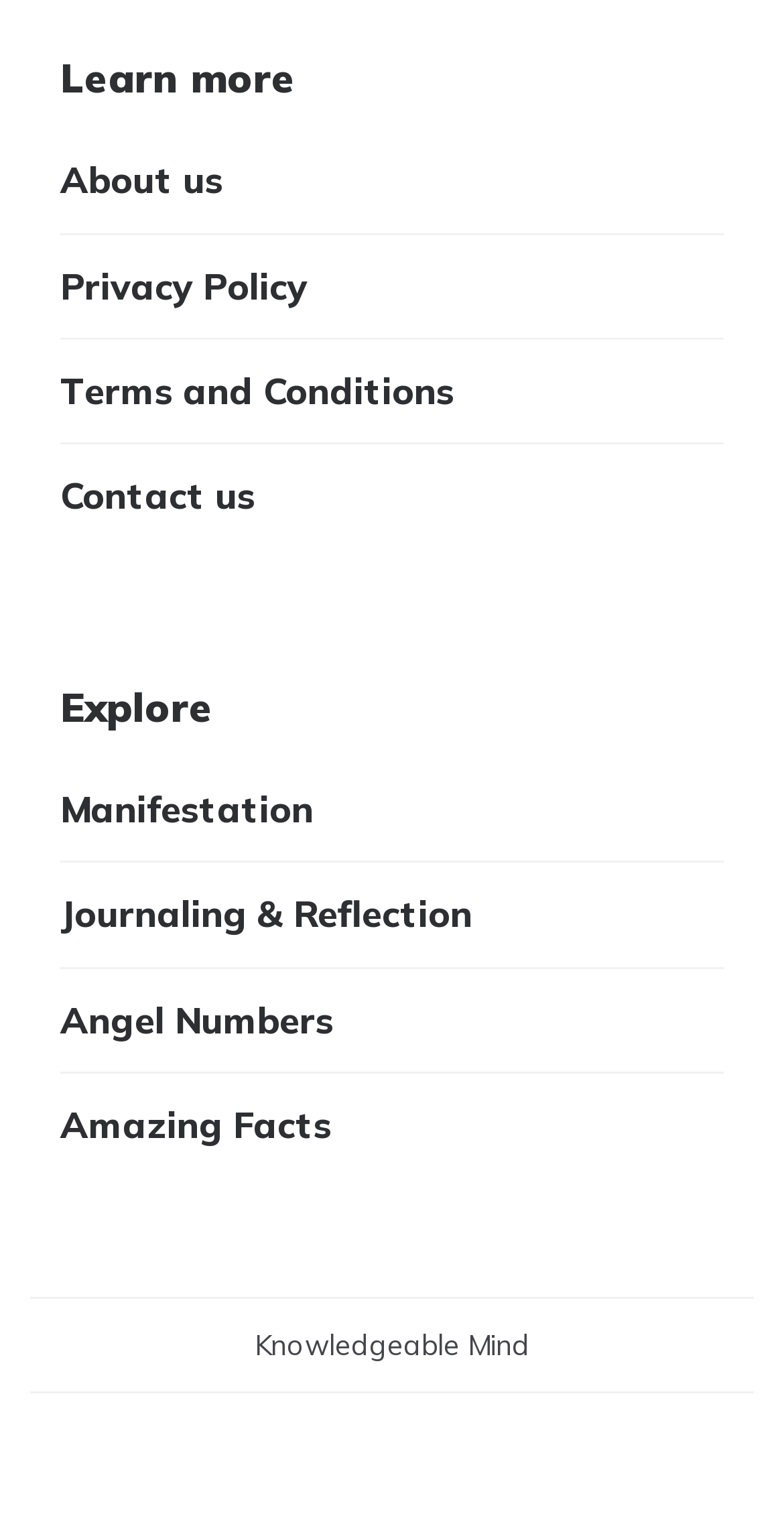How many links are in the top-left section? Based on the image, give a response in one word or a short phrase.

4